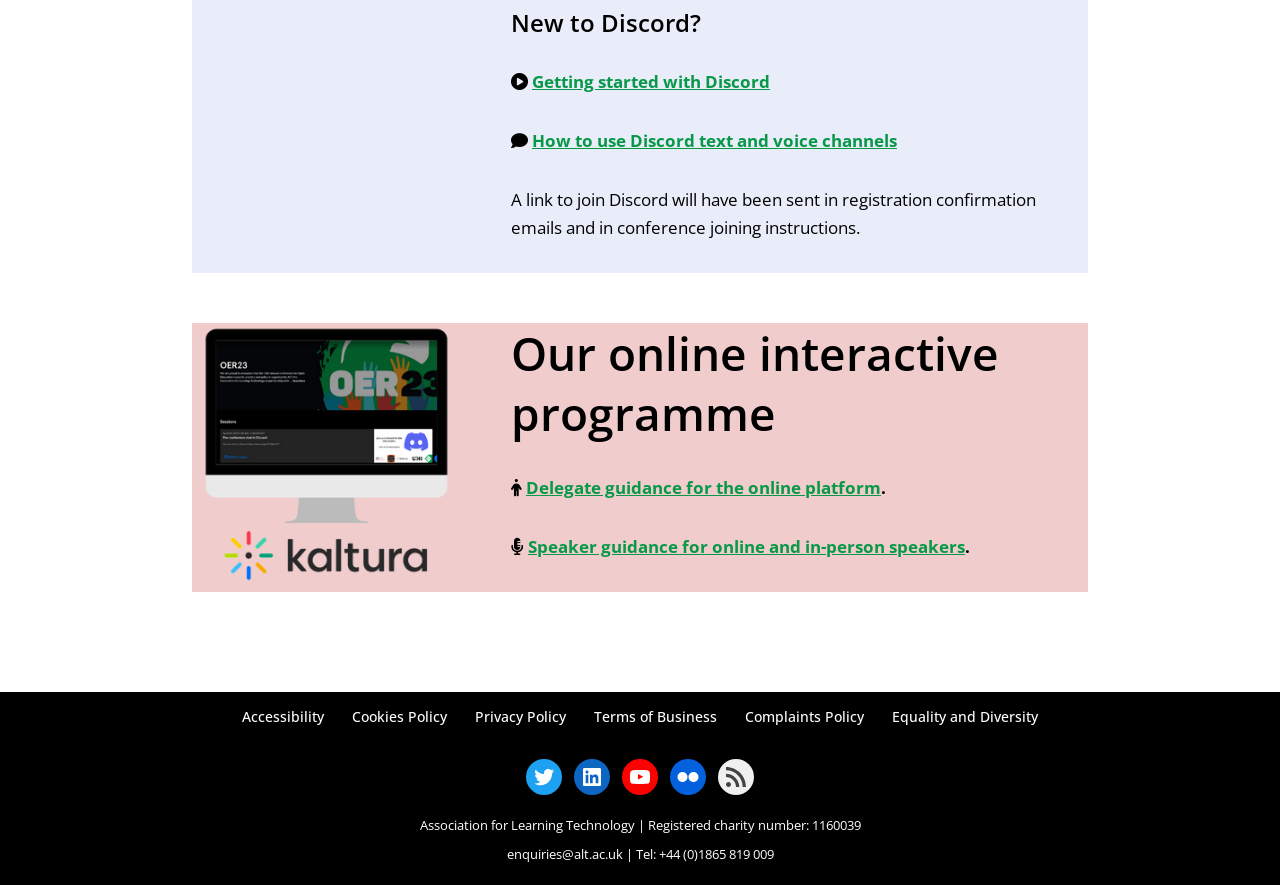Identify the bounding box coordinates of the area that should be clicked in order to complete the given instruction: "Click on 'Getting started with Discord'". The bounding box coordinates should be four float numbers between 0 and 1, i.e., [left, top, right, bottom].

[0.416, 0.079, 0.602, 0.105]